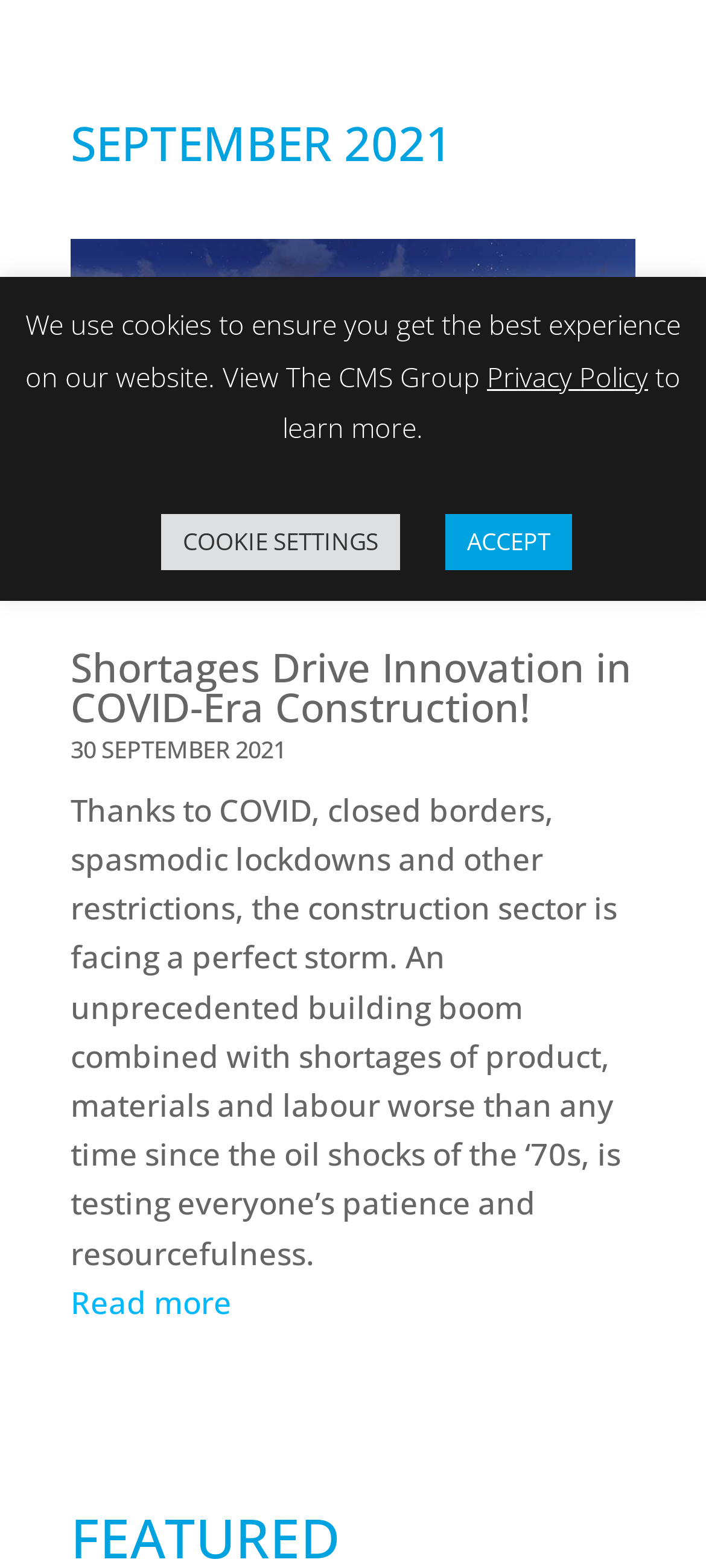Please provide the bounding box coordinates in the format (top-left x, top-left y, bottom-right x, bottom-right y). Remember, all values are floating point numbers between 0 and 1. What is the bounding box coordinate of the region described as: Read more

[0.1, 0.815, 0.9, 0.846]